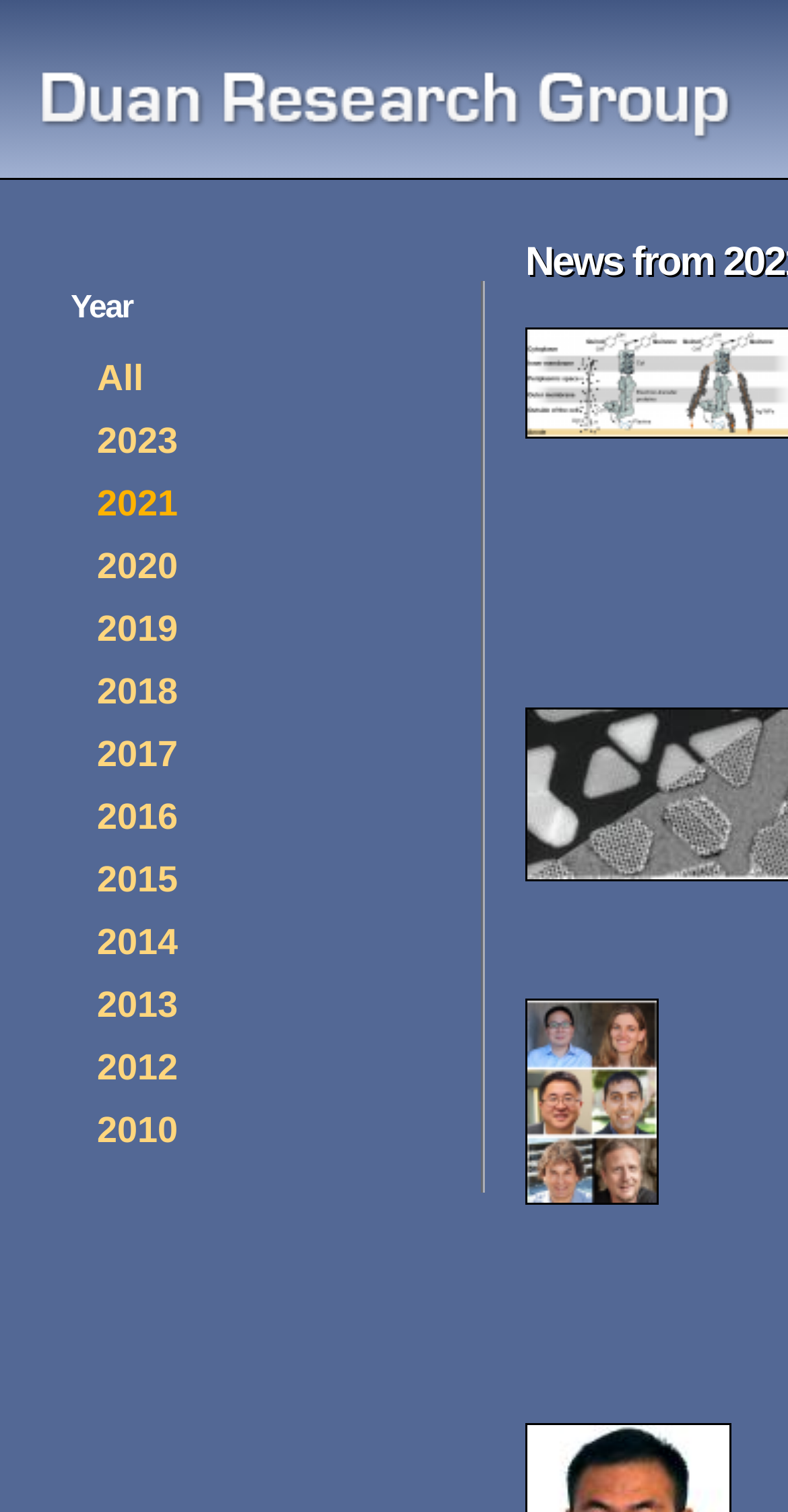Give a short answer to this question using one word or a phrase:
What is the most recent year listed?

2023